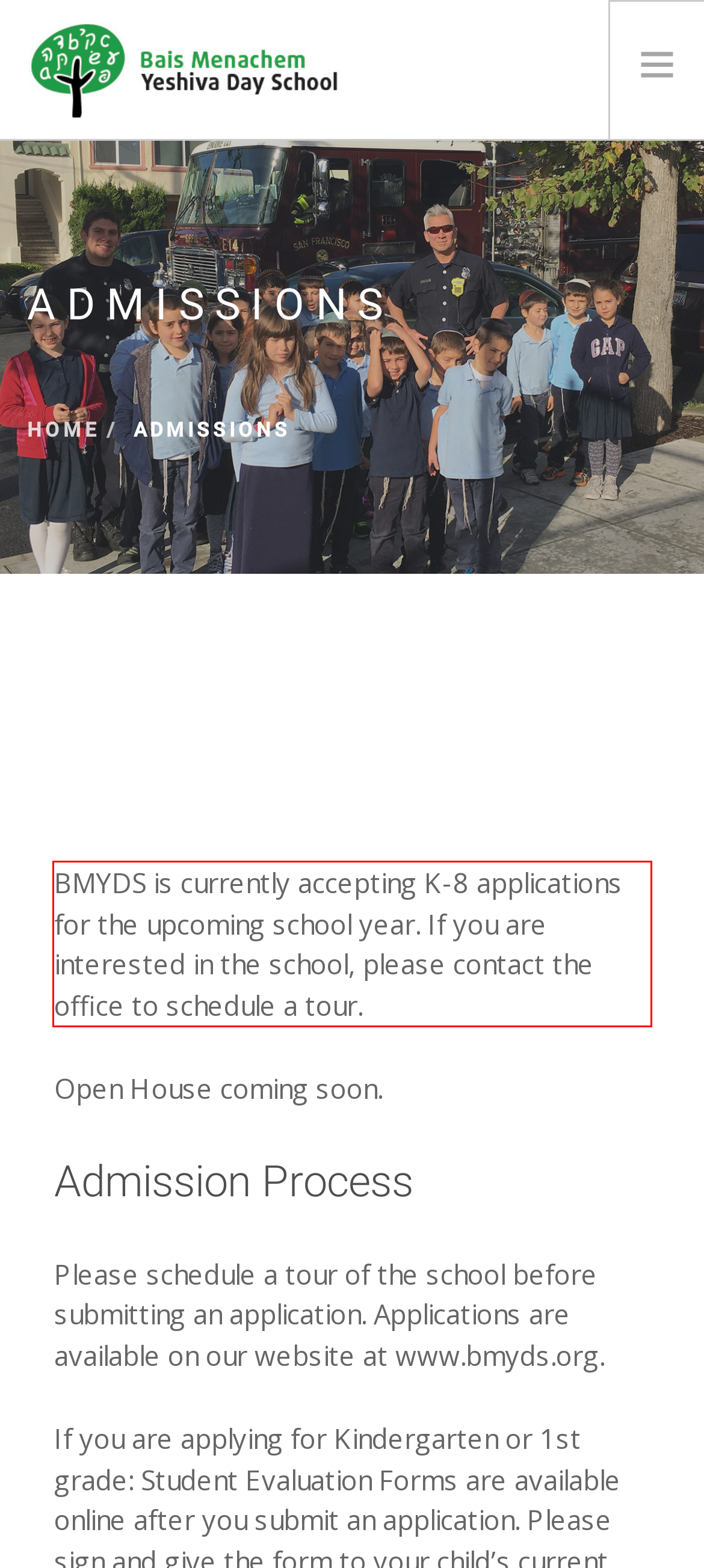Identify and transcribe the text content enclosed by the red bounding box in the given screenshot.

BMYDS is currently accepting K-8 applications for the upcoming school year. If you are interested in the school, please contact the office to schedule a tour.